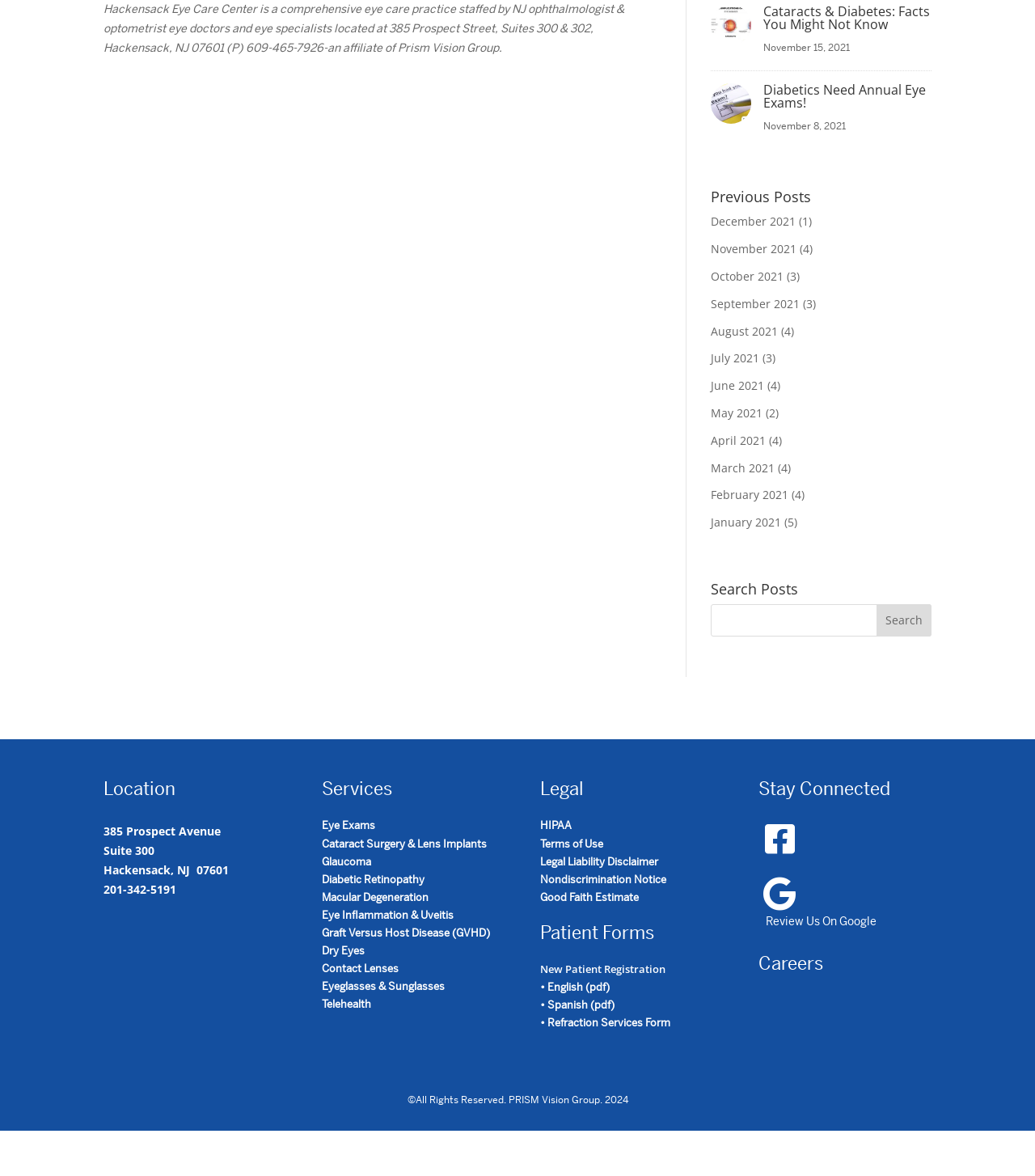Please determine the bounding box coordinates of the element to click on in order to accomplish the following task: "View location details". Ensure the coordinates are four float numbers ranging from 0 to 1, i.e., [left, top, right, bottom].

[0.1, 0.661, 0.17, 0.681]